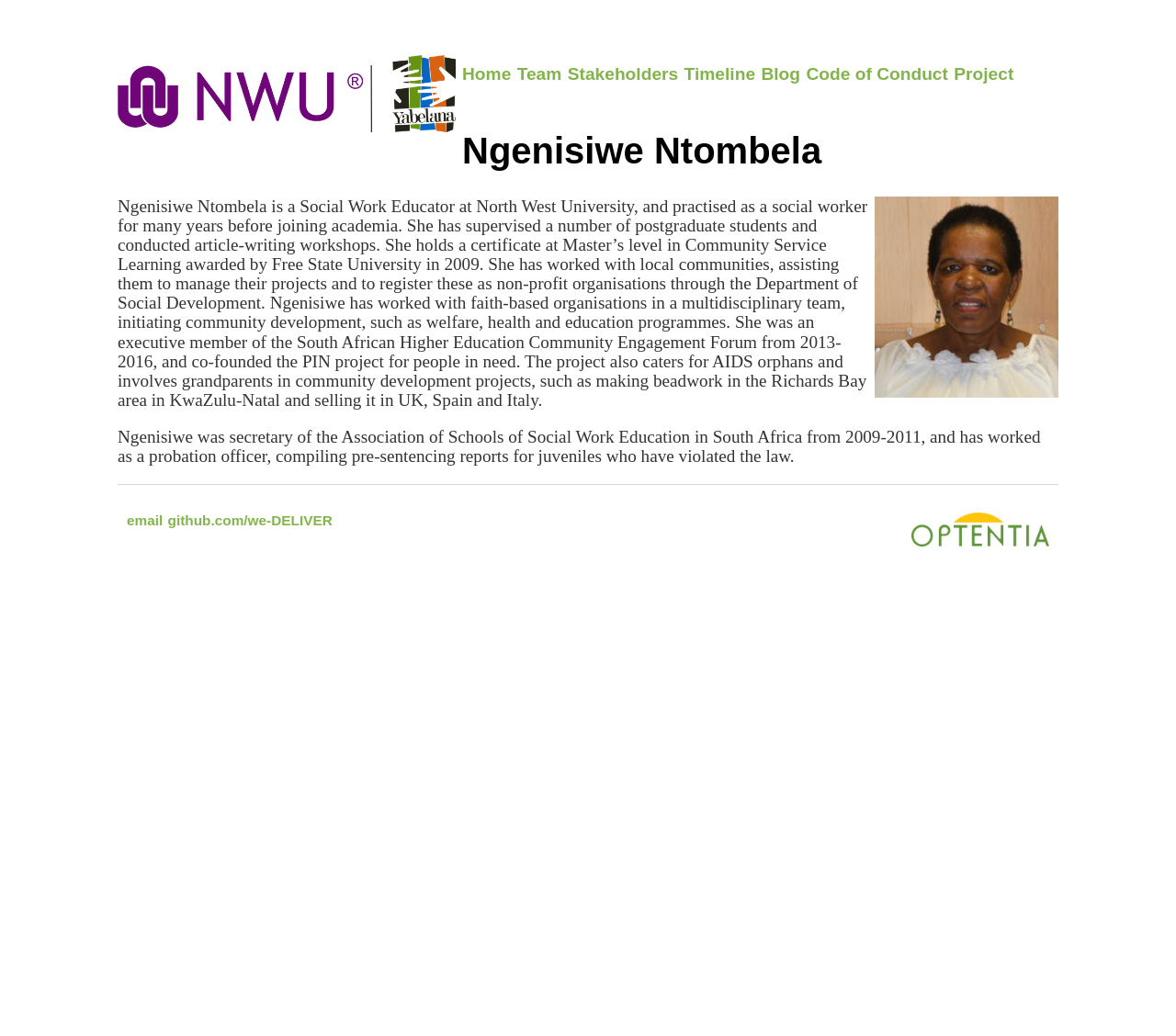Provide a single word or phrase to answer the given question: 
What is the location where the community development project is conducted?

Richards Bay area